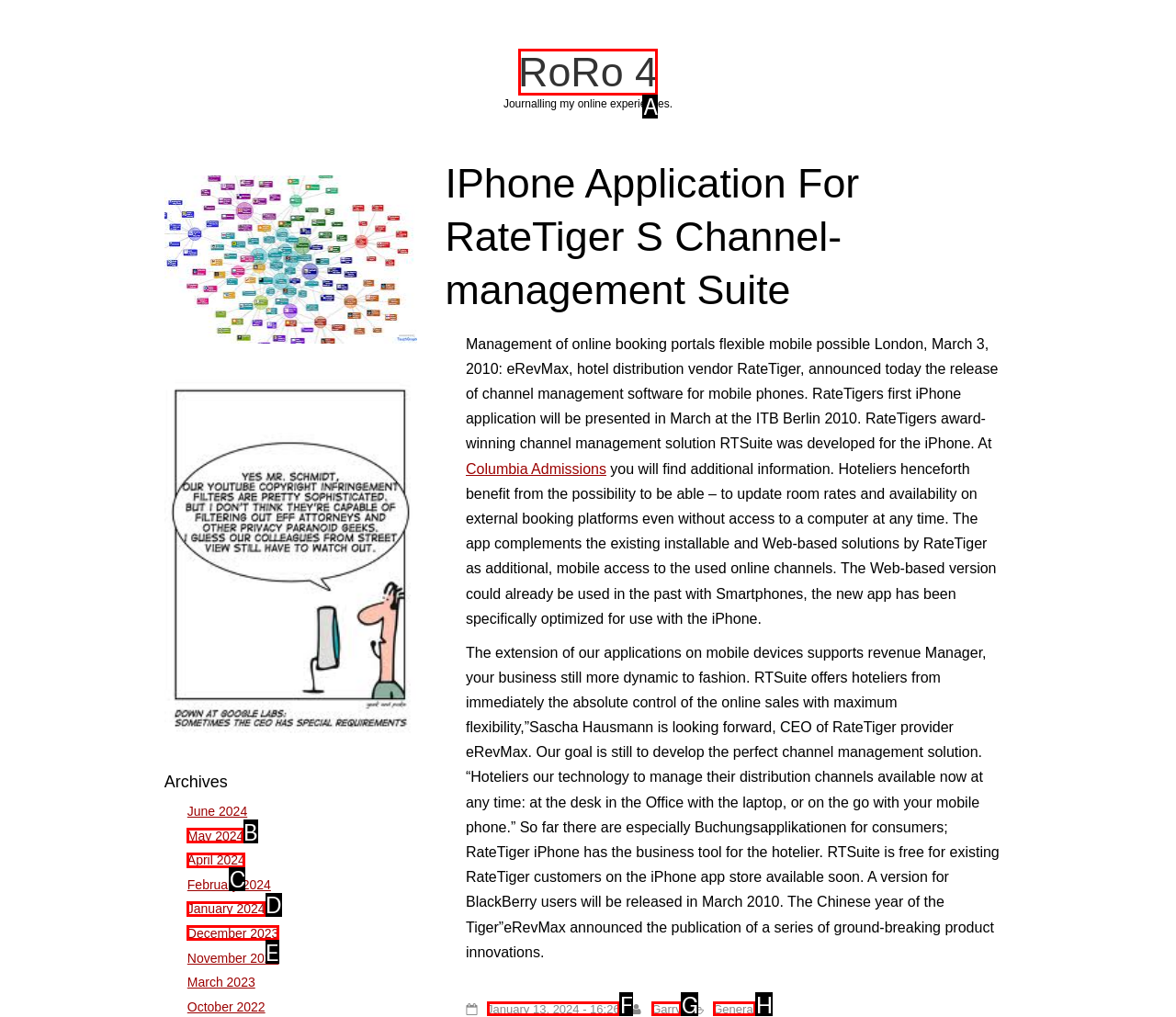Tell me the letter of the correct UI element to click for this instruction: View January 2024 archives. Answer with the letter only.

D